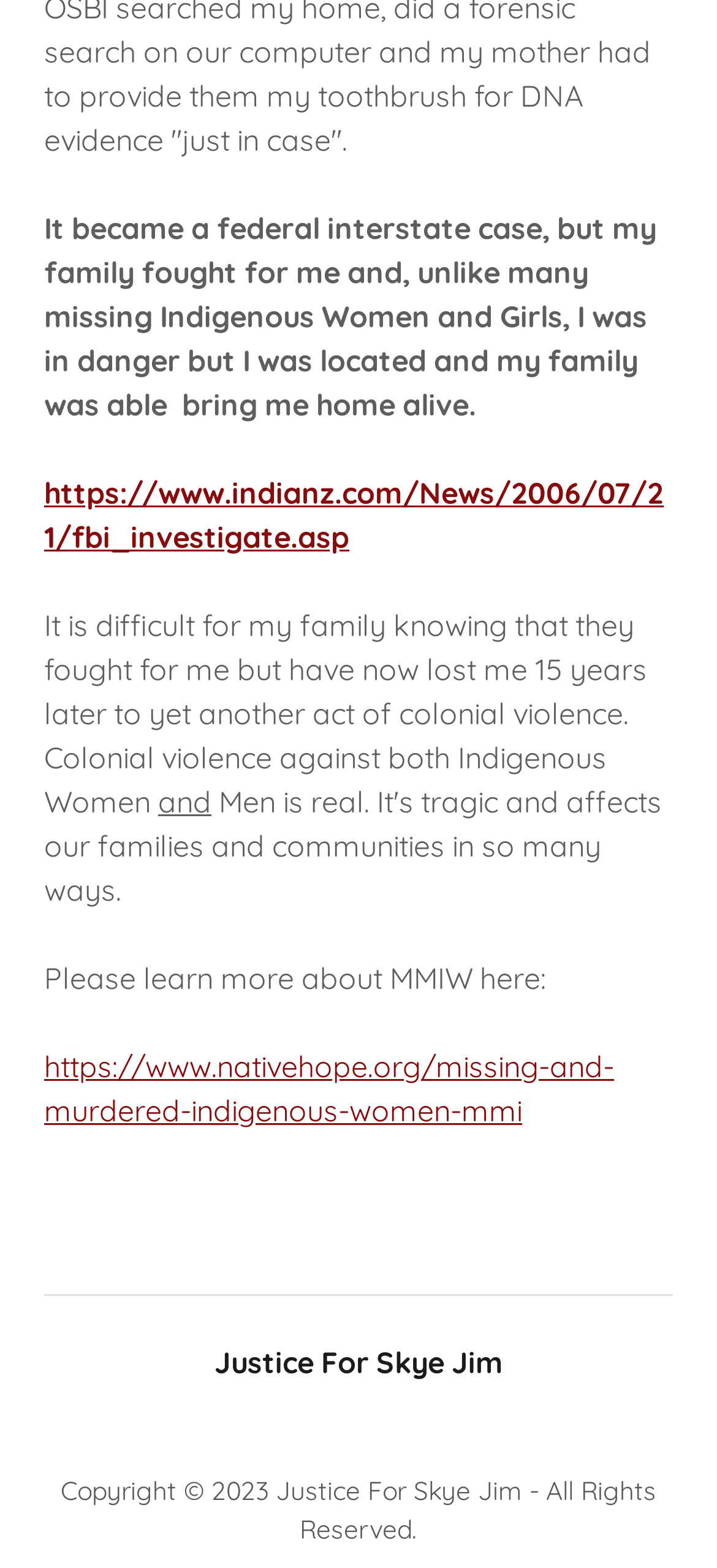What is the copyright year?
Answer the question based on the image using a single word or a brief phrase.

2023